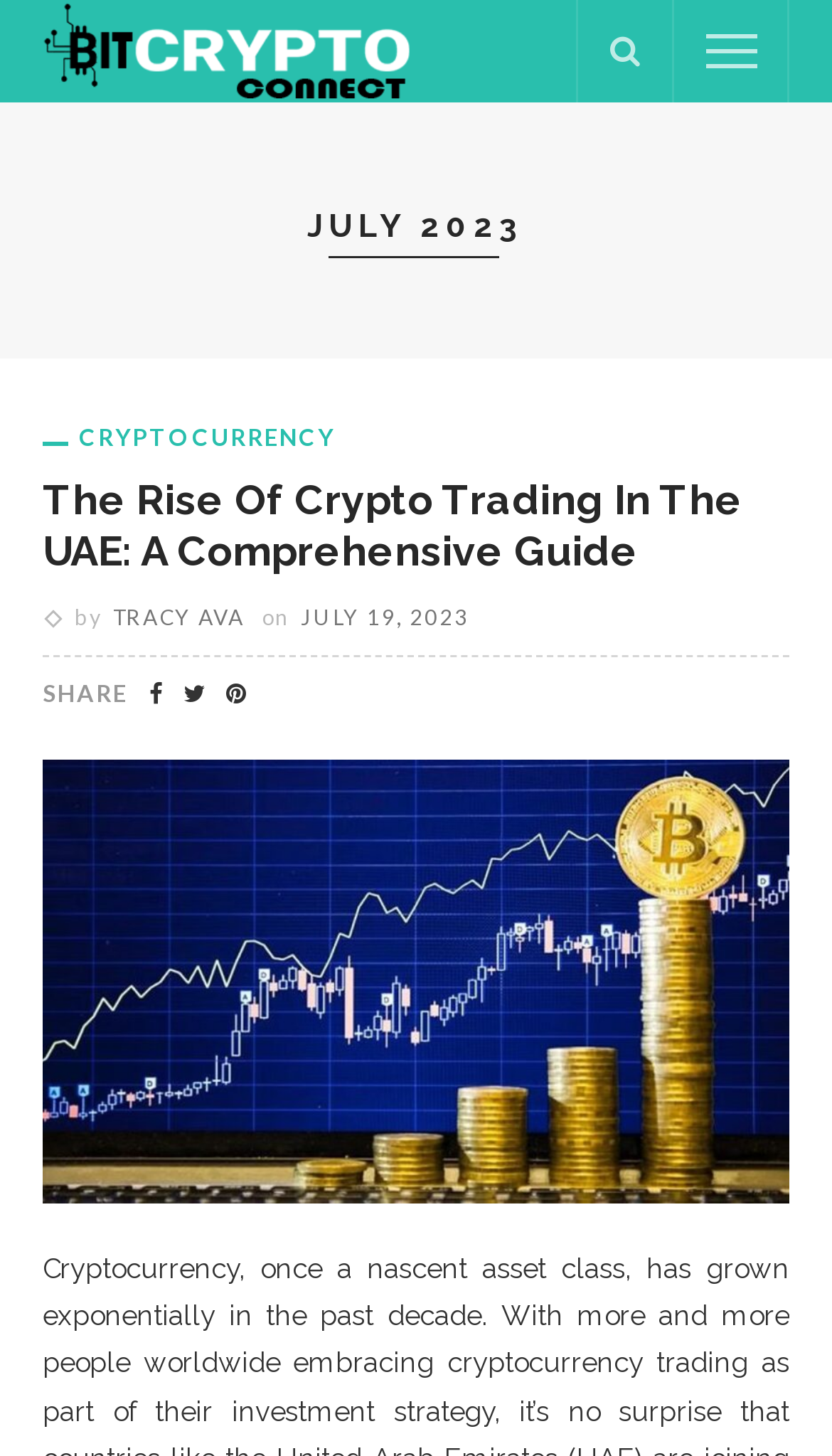Please find and report the bounding box coordinates of the element to click in order to perform the following action: "Share the article". The coordinates should be expressed as four float numbers between 0 and 1, in the format [left, top, right, bottom].

[0.051, 0.466, 0.154, 0.485]